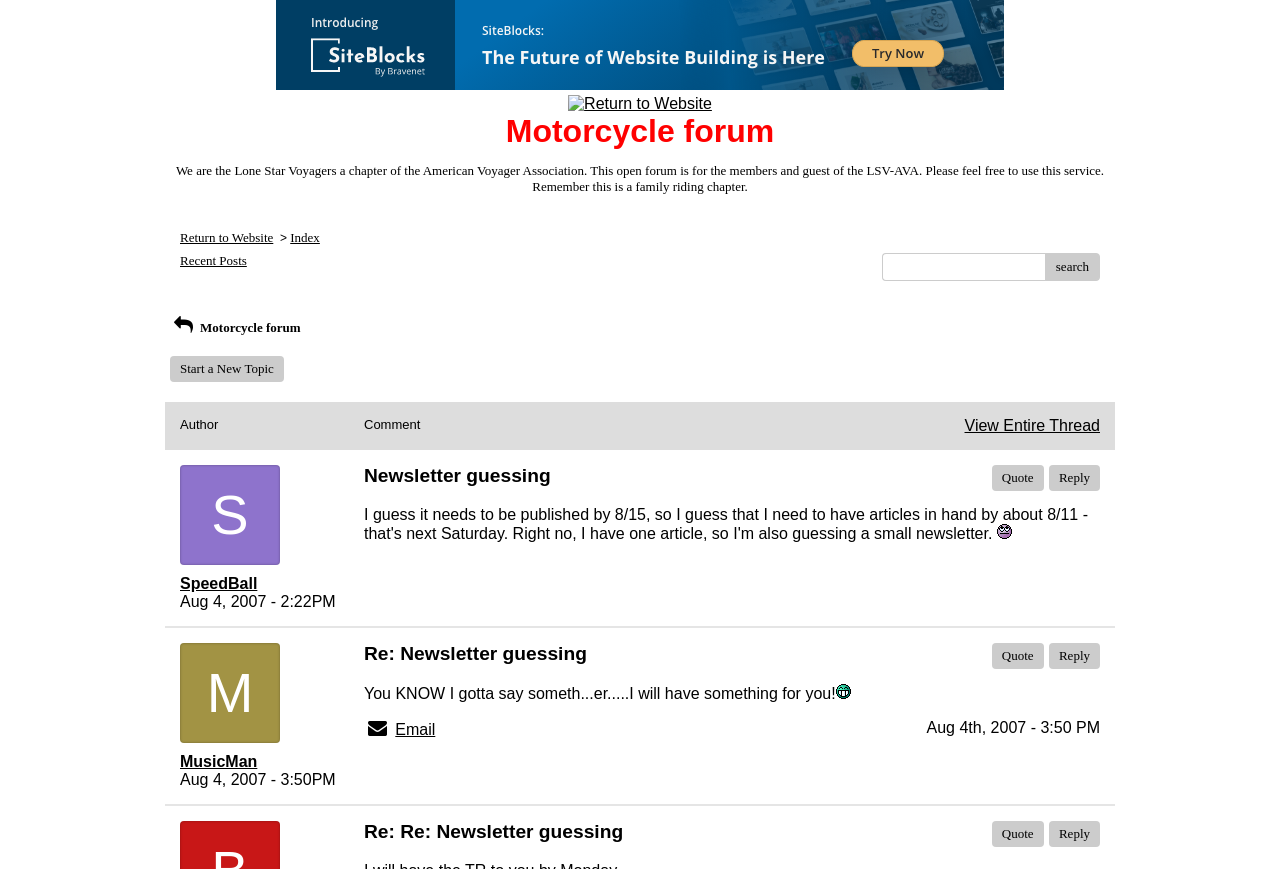Who is the author of the first post?
Answer the question with as much detail as possible.

The author of the first post can be found by looking at the link element 'SpeedBall' which is located near the top of the page and is associated with the post 'Newsletter guessing'.